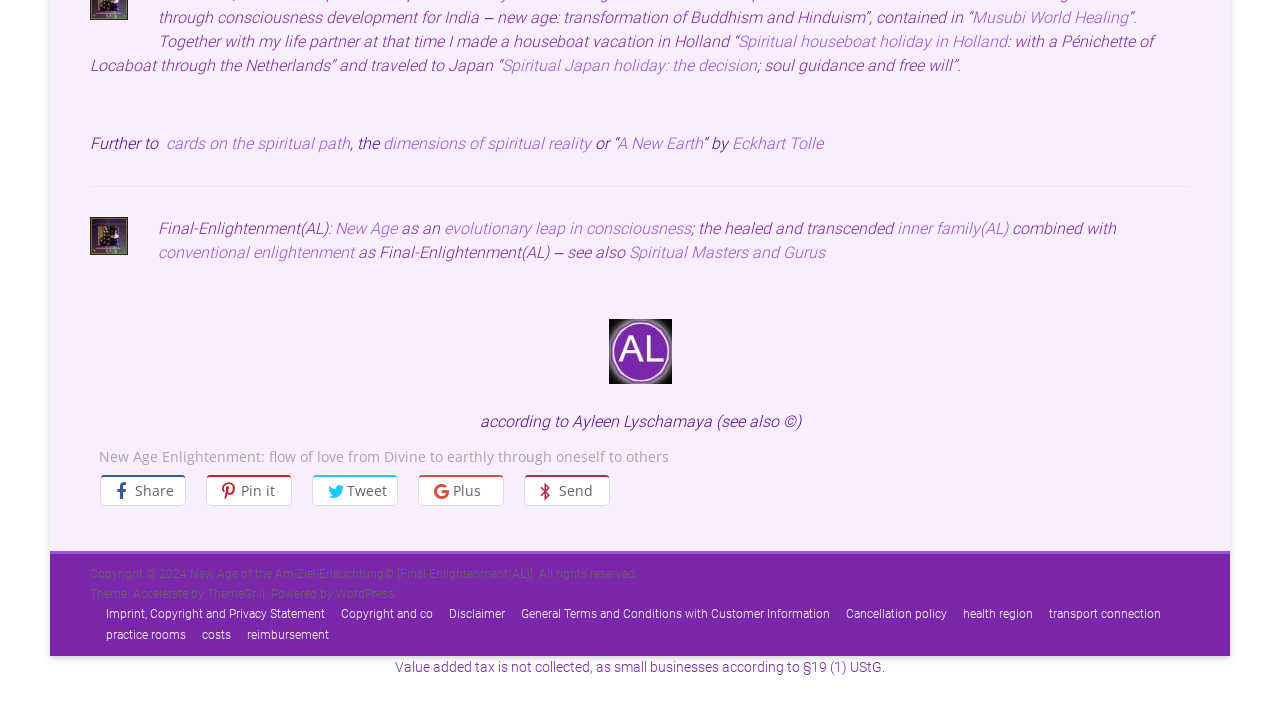Extract the bounding box of the UI element described as: "evolutionary leap in consciousness".

[0.347, 0.305, 0.54, 0.331]